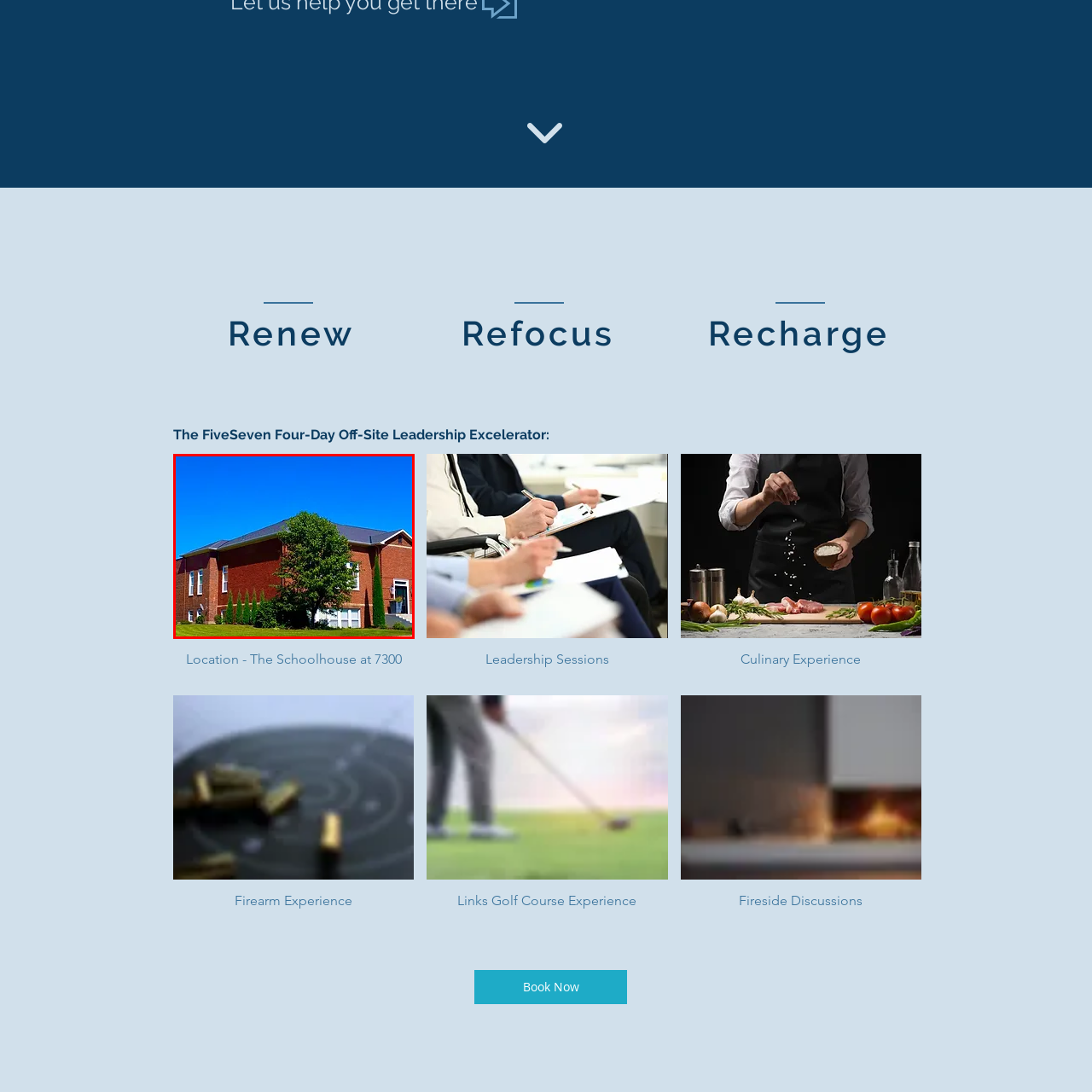How many acres is the property located on?
Look at the image section surrounded by the red bounding box and provide a concise answer in one word or phrase.

3.7 acres